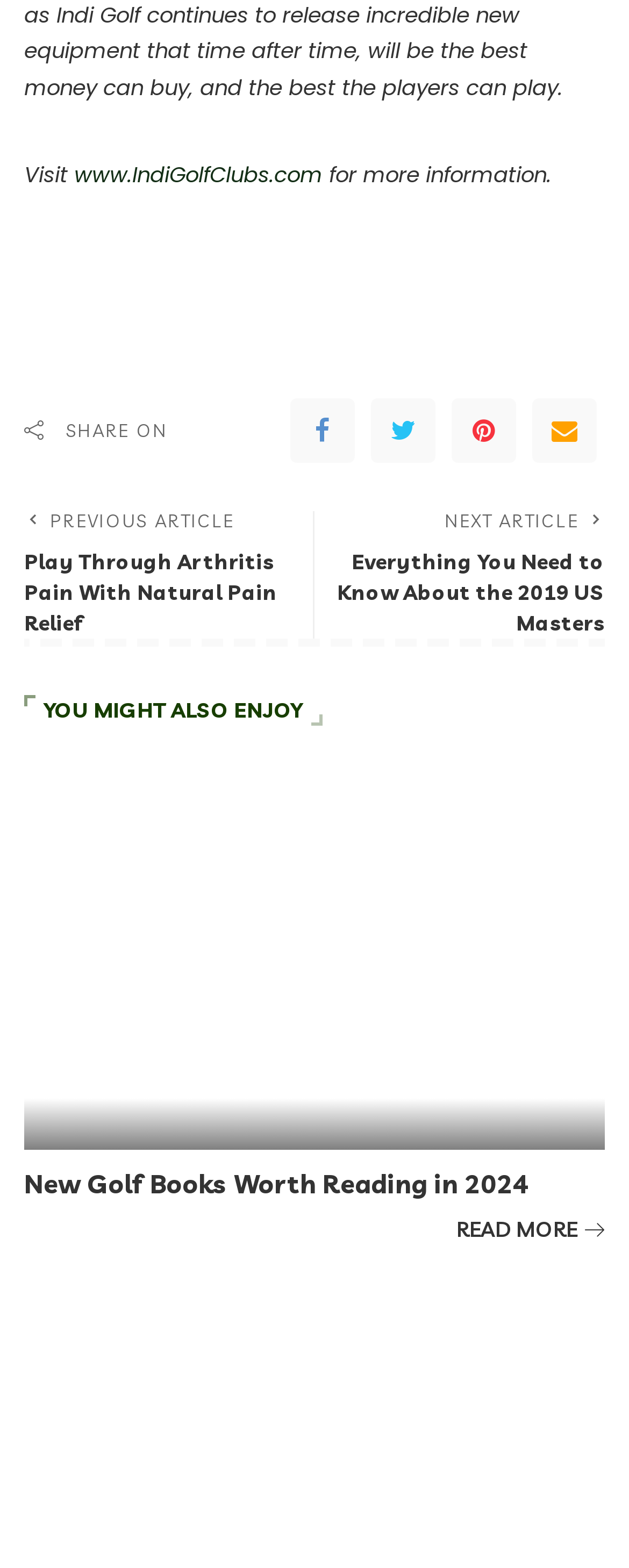Determine the bounding box coordinates of the clickable element necessary to fulfill the instruction: "go to previous article". Provide the coordinates as four float numbers within the 0 to 1 range, i.e., [left, top, right, bottom].

[0.038, 0.326, 0.472, 0.408]